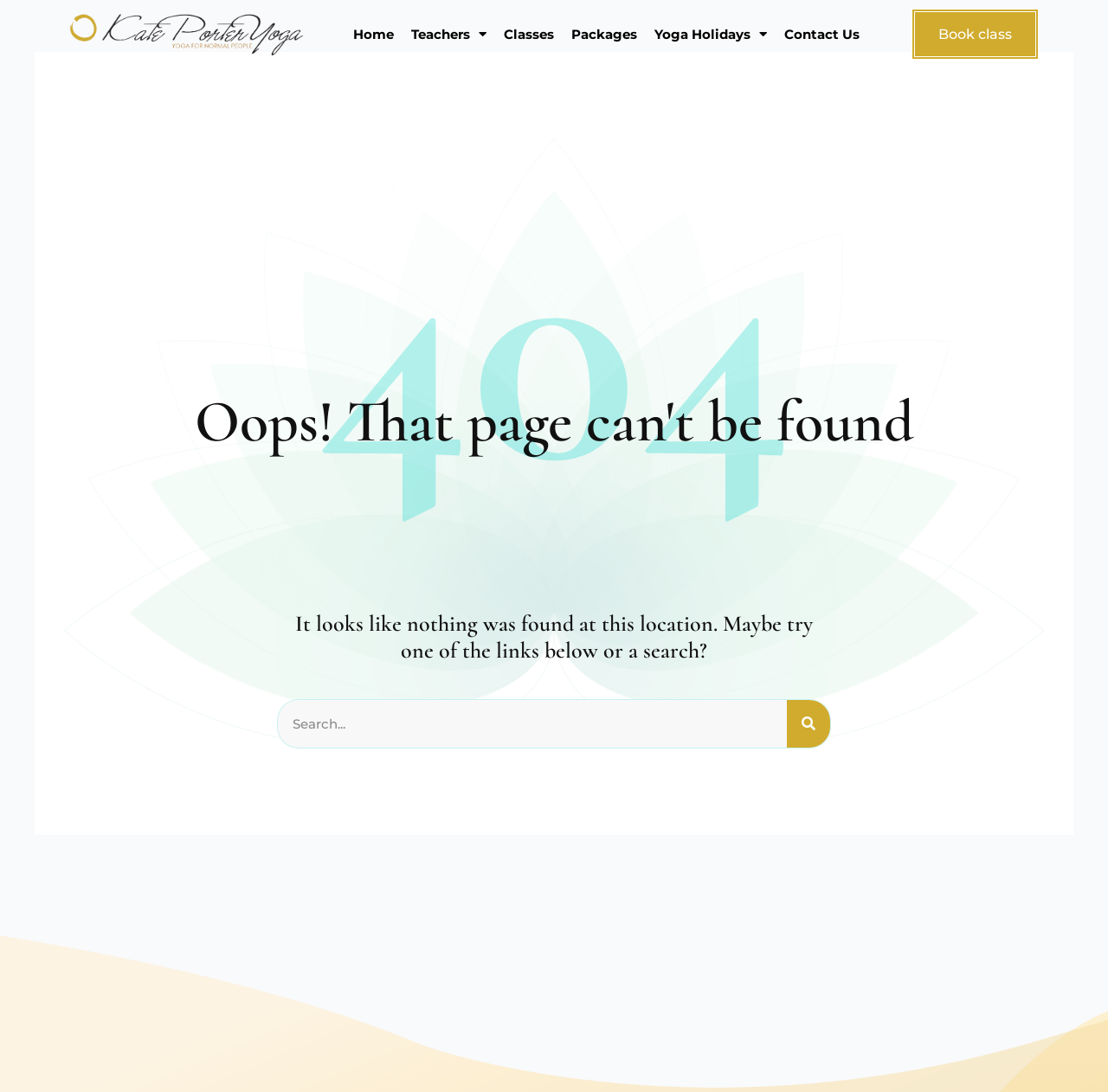Given the description of a UI element: "Yoga Holidays", identify the bounding box coordinates of the matching element in the webpage screenshot.

[0.591, 0.024, 0.692, 0.039]